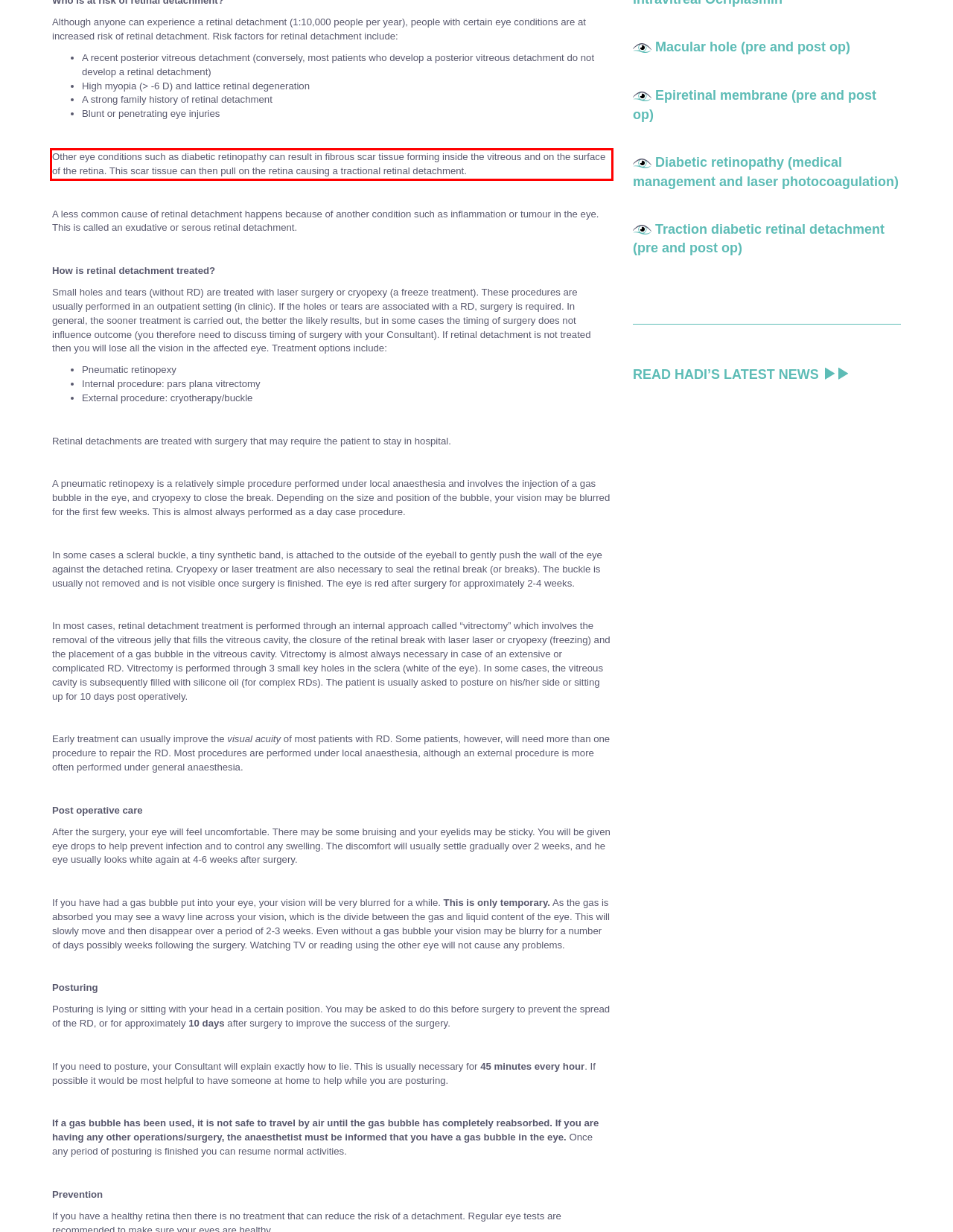Identify the text within the red bounding box on the webpage screenshot and generate the extracted text content.

Other eye conditions such as diabetic retinopathy can result in fibrous scar tissue forming inside the vitreous and on the surface of the retina. This scar tissue can then pull on the retina causing a tractional retinal detachment.